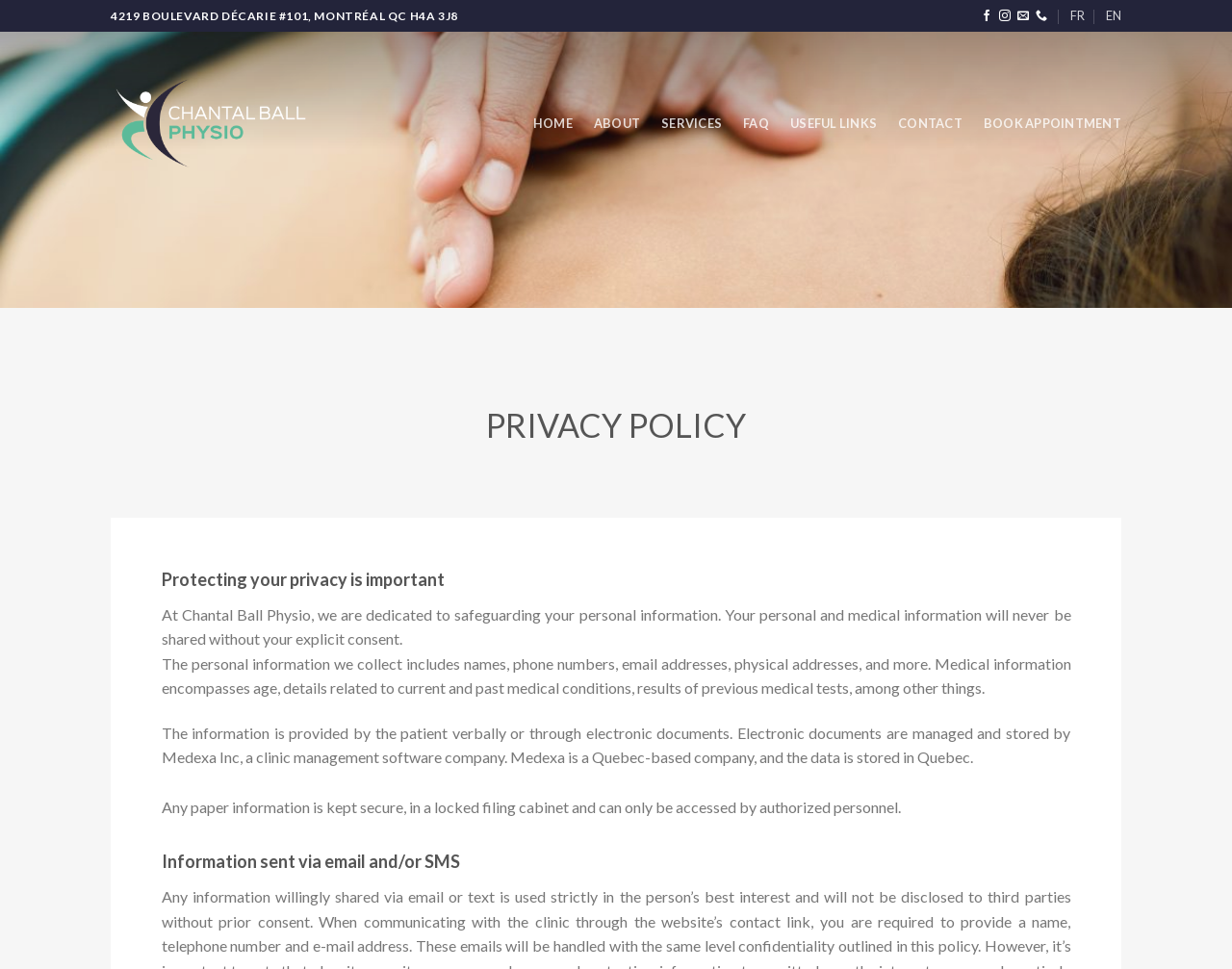Please determine the bounding box coordinates for the element that should be clicked to follow these instructions: "Go to HOME".

[0.433, 0.097, 0.465, 0.157]